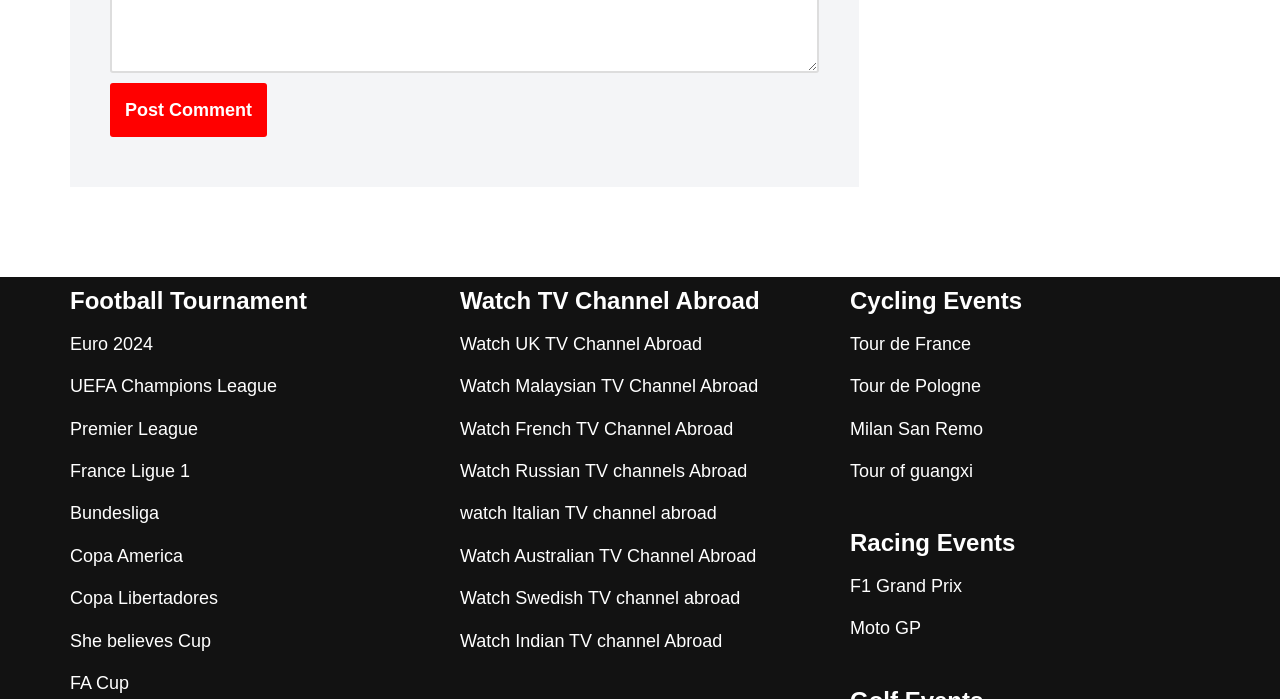Determine the bounding box coordinates of the region that needs to be clicked to achieve the task: "Click the 'enhancing my state of ketosis' link".

None